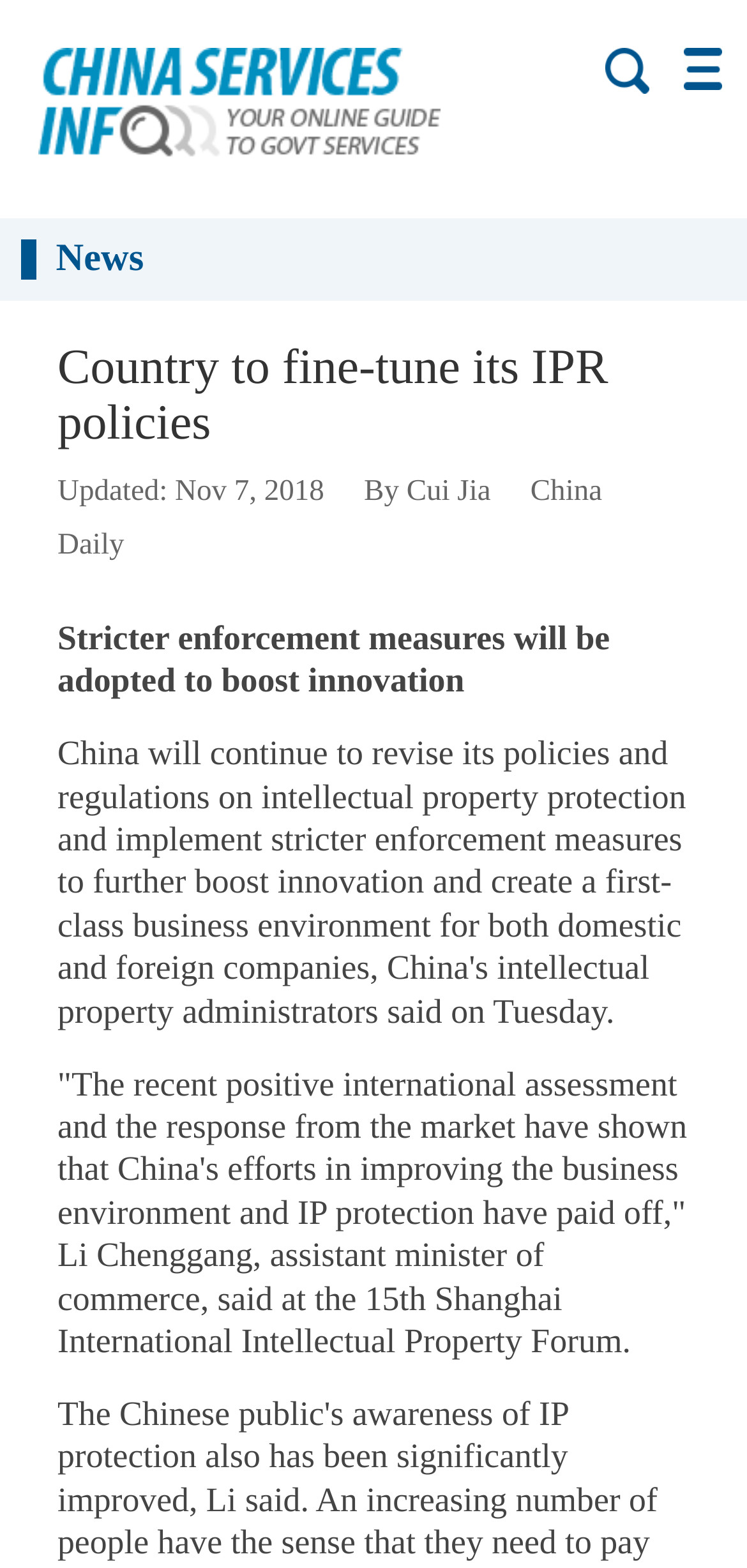What is the main topic of this article?
Using the image, provide a concise answer in one word or a short phrase.

IPR policies